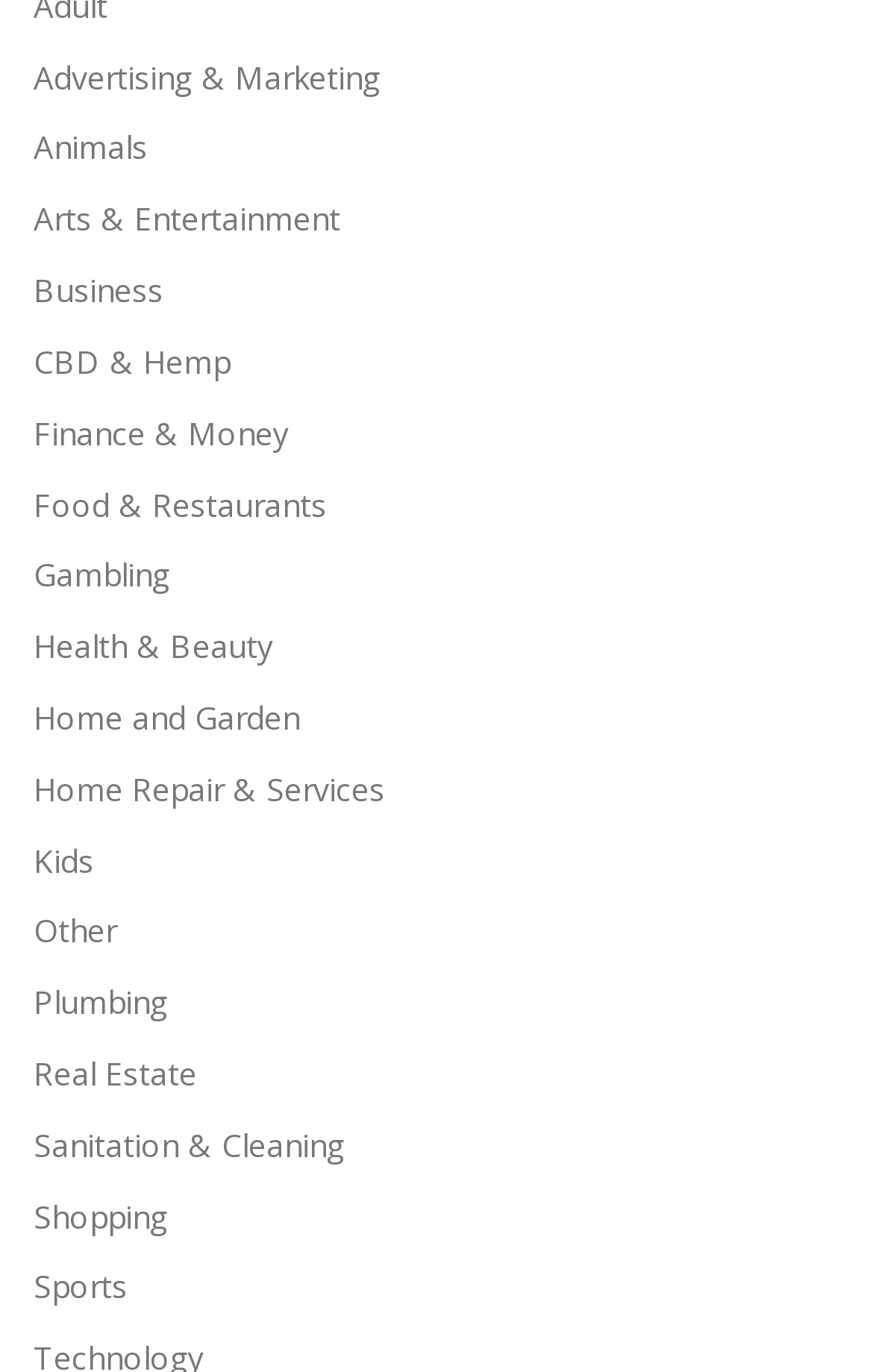Are the categories listed in alphabetical order? Based on the screenshot, please respond with a single word or phrase.

Yes